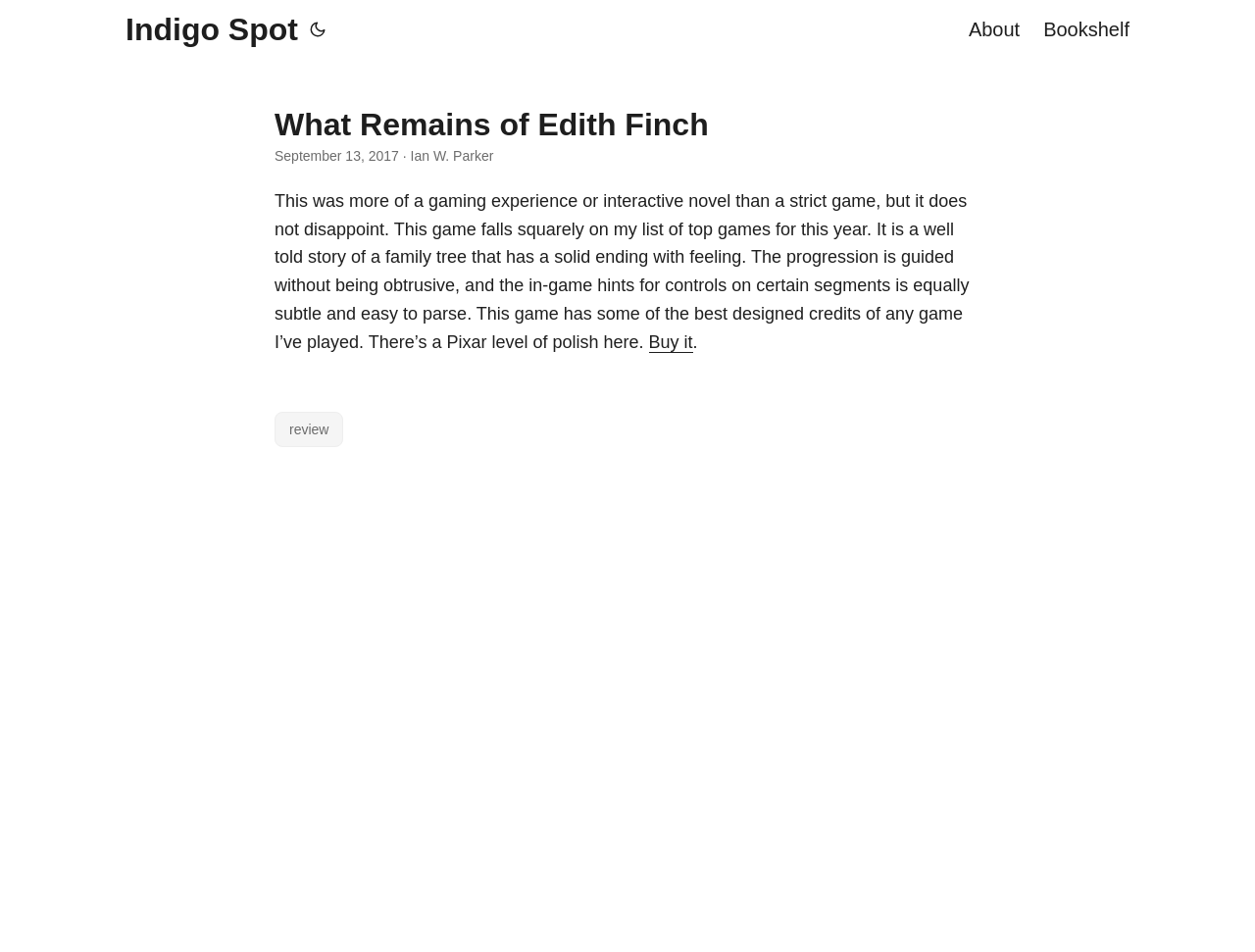Provide a single word or phrase answer to the question: 
What is the name of the game being reviewed?

What Remains of Edith Finch